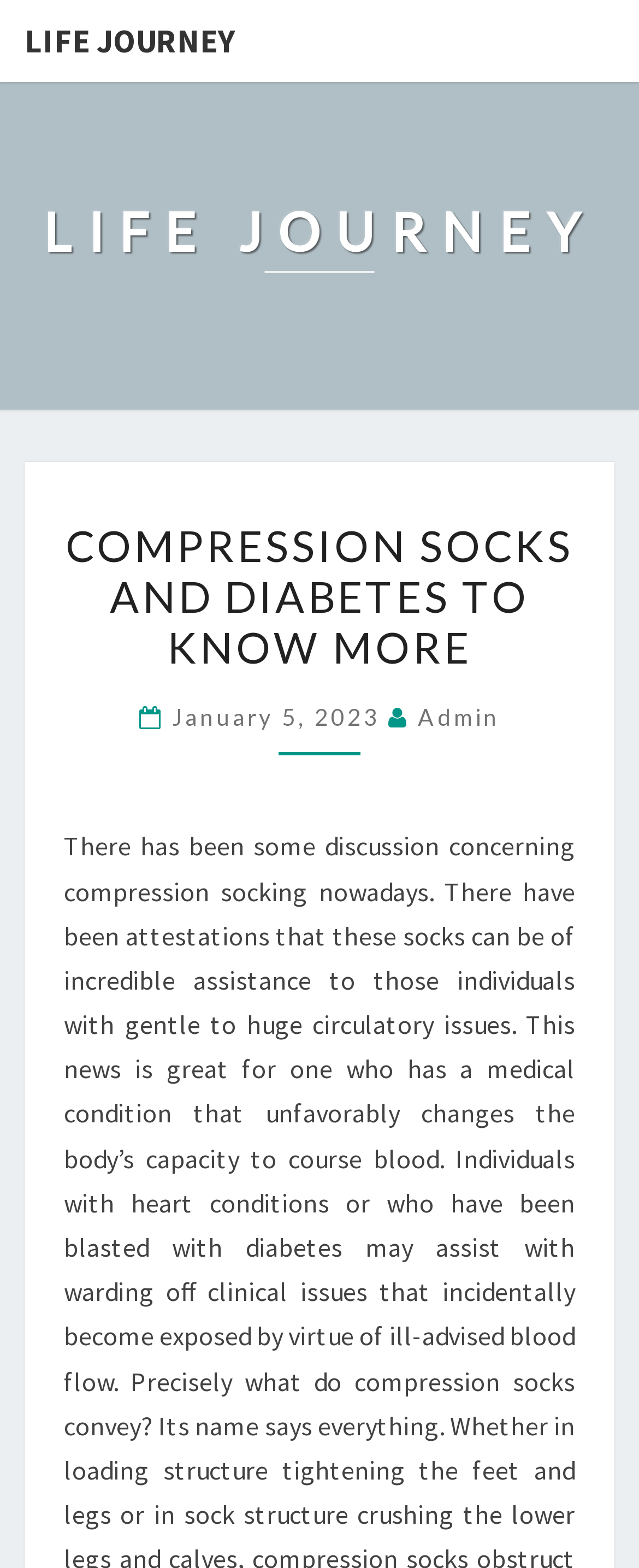What is the name of the website?
Answer the question with a detailed explanation, including all necessary information.

I found the name of the website by looking at the top section of the webpage, where it says 'LIFE JOURNEY'.